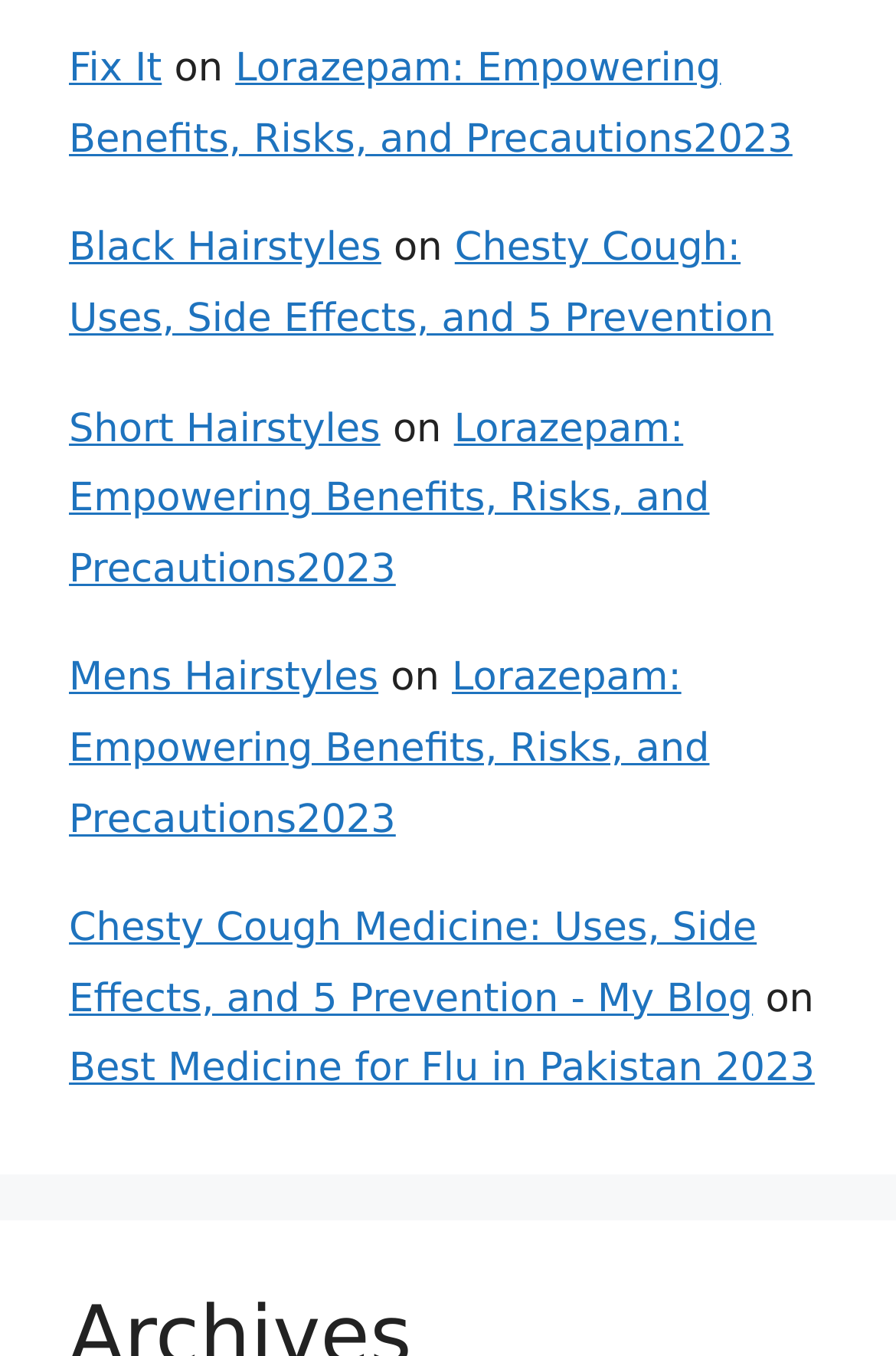Determine the bounding box coordinates of the clickable element to complete this instruction: "Check 'Best Medicine for Flu in Pakistan 2023'". Provide the coordinates in the format of four float numbers between 0 and 1, [left, top, right, bottom].

[0.077, 0.772, 0.909, 0.806]